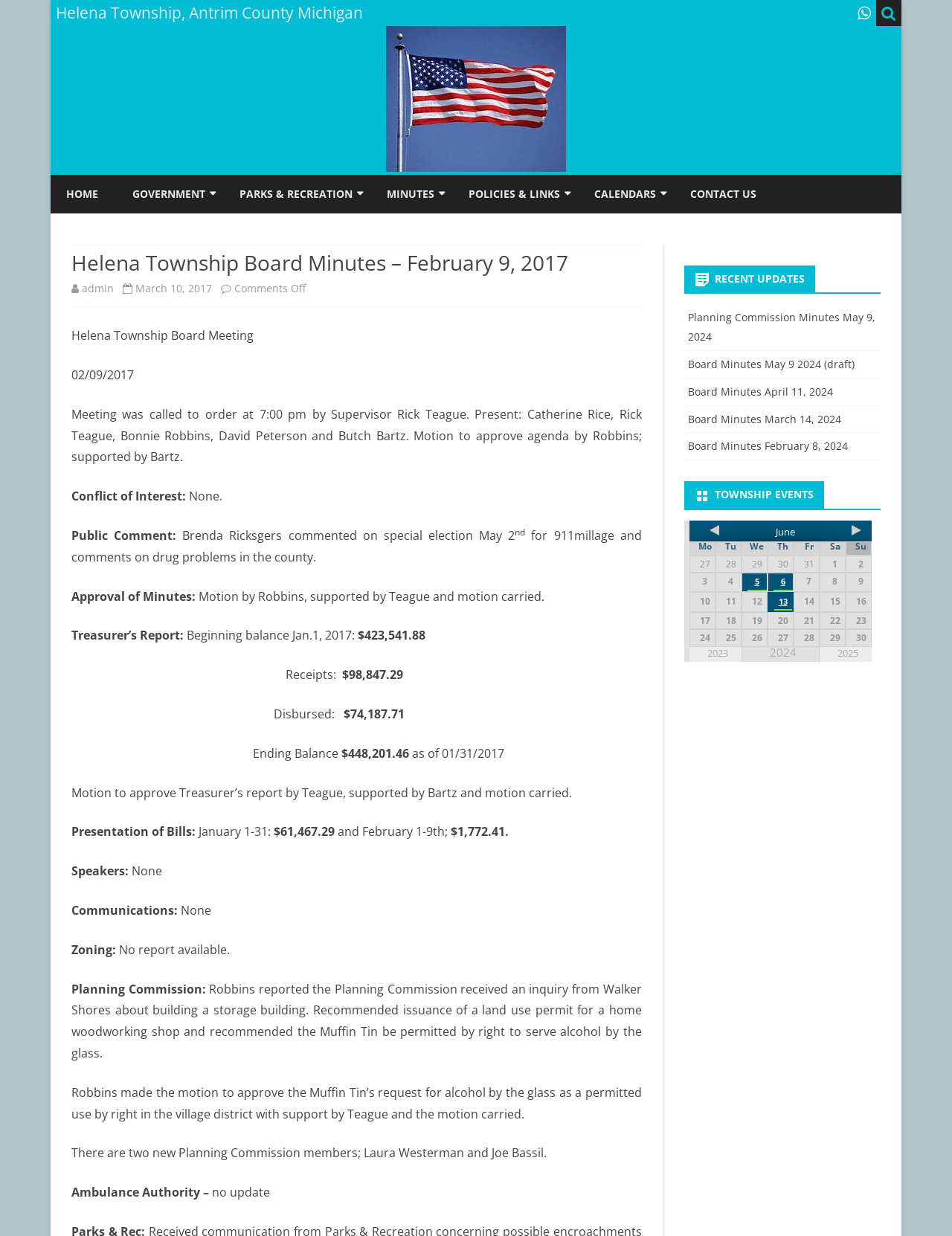Write a detailed summary of the webpage.

The webpage is about the Helena Township Board Minutes from February 9, 2017. At the top, there is a navigation menu with links to various sections of the website, including "HOME", "GOVERNMENT", "TOWNSHIP OFFICIALS", and more. Below the navigation menu, there is a header section with the title "Helena Township Board Minutes – February 9, 2017" and a link to "admin" on the right side.

The main content of the webpage is a detailed report of the Helena Township Board meeting, which includes information about the meeting's proceedings, such as the approval of the agenda, conflict of interest, public comment, approval of minutes, treasurer's report, presentation of bills, and communications. The report is divided into sections with headings, and each section contains paragraphs of text describing the discussions and actions taken during the meeting.

On the right side of the webpage, there are links to other sections of the website, including "MINUTES", "POLICIES & LINKS", "CALENDARS", and "CONTACT US". These links are grouped into categories, with some categories having sub-links. At the bottom of the webpage, there is a footer section with a copyright notice and a link to "admin".